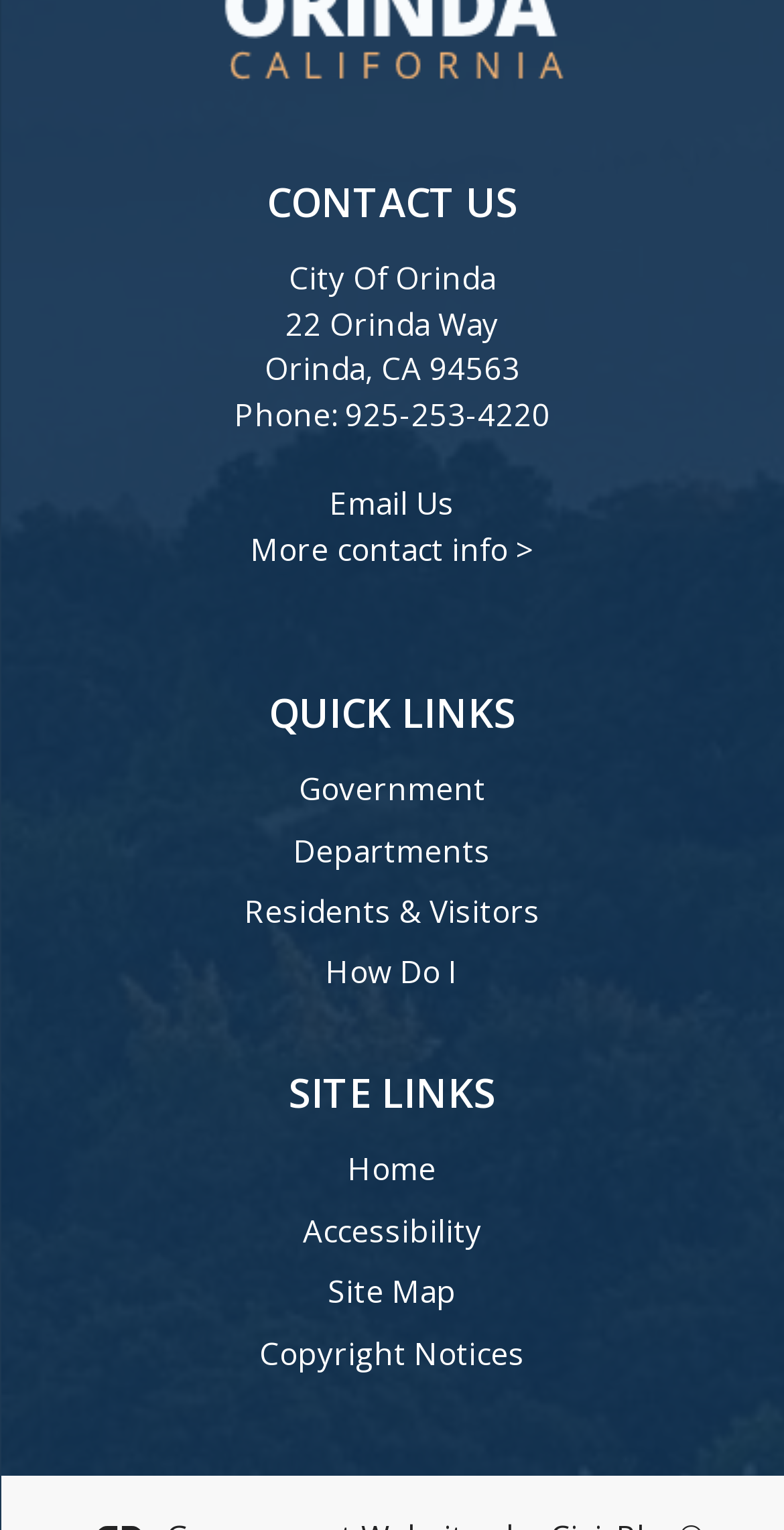Determine the bounding box coordinates of the section I need to click to execute the following instruction: "Contact the city via phone". Provide the coordinates as four float numbers between 0 and 1, i.e., [left, top, right, bottom].

[0.44, 0.258, 0.701, 0.284]